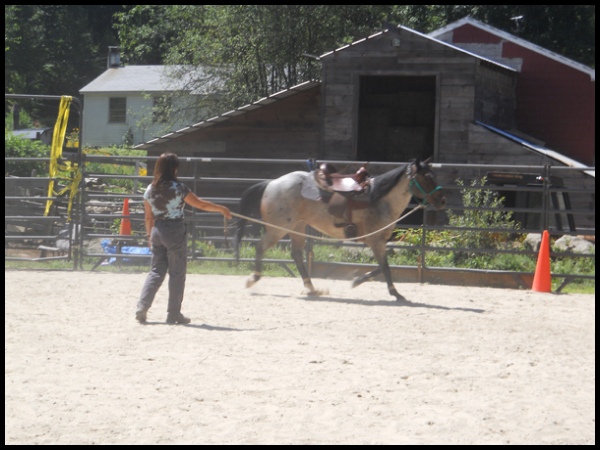What surrounds the training area?
Please describe in detail the information shown in the image to answer the question.

The training area is surrounded by elements of a rustic farm, including a wooden barn and hints of greenery, which creates a tranquil atmosphere conducive to learning, as described in the caption.